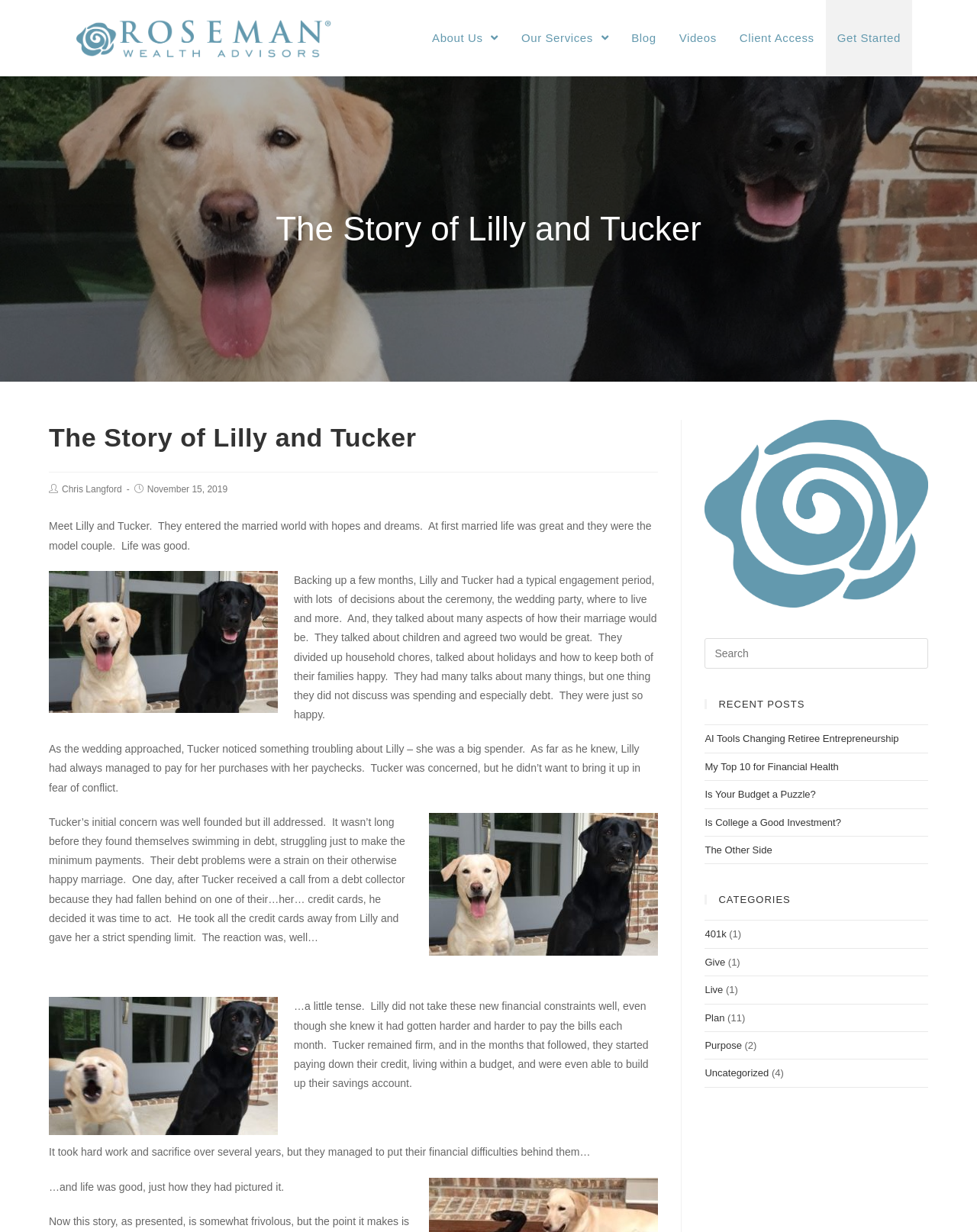Elaborate on the information and visuals displayed on the webpage.

The webpage is about a financial advisory firm, Roseman Wealth Advisors, and features a story about a couple, Lilly and Tucker, who struggled with debt in their marriage. At the top of the page, there is a navigation menu with links to "About Us", "Our Services", "Blog", "Videos", "Client Access", and "Get Started". Below the navigation menu, there is a header section with the title "The Story of Lilly and Tucker" and a subheading with the author's name, Chris Langford, and the date, November 15, 2019.

The main content of the page is a narrative about Lilly and Tucker's experience with debt. The story is divided into several paragraphs, each describing a stage in their journey, from their happy early days of marriage to their struggles with debt and finally to their recovery. The text is accompanied by no images.

On the right side of the page, there is a complementary section with a search box, a heading "RECENT POSTS", and a list of links to recent blog posts, including "AI Tools Changing Retiree Entrepreneurship", "My Top 10 for Financial Health", and others. Below the recent posts, there is a heading "CATEGORIES" and a list of links to categories, including "401k", "Give", "Live", and others, each with a number of posts in parentheses.

Overall, the webpage has a clean and simple layout, with a focus on the narrative about Lilly and Tucker's experience with debt and the financial advisory services offered by Roseman Wealth Advisors.